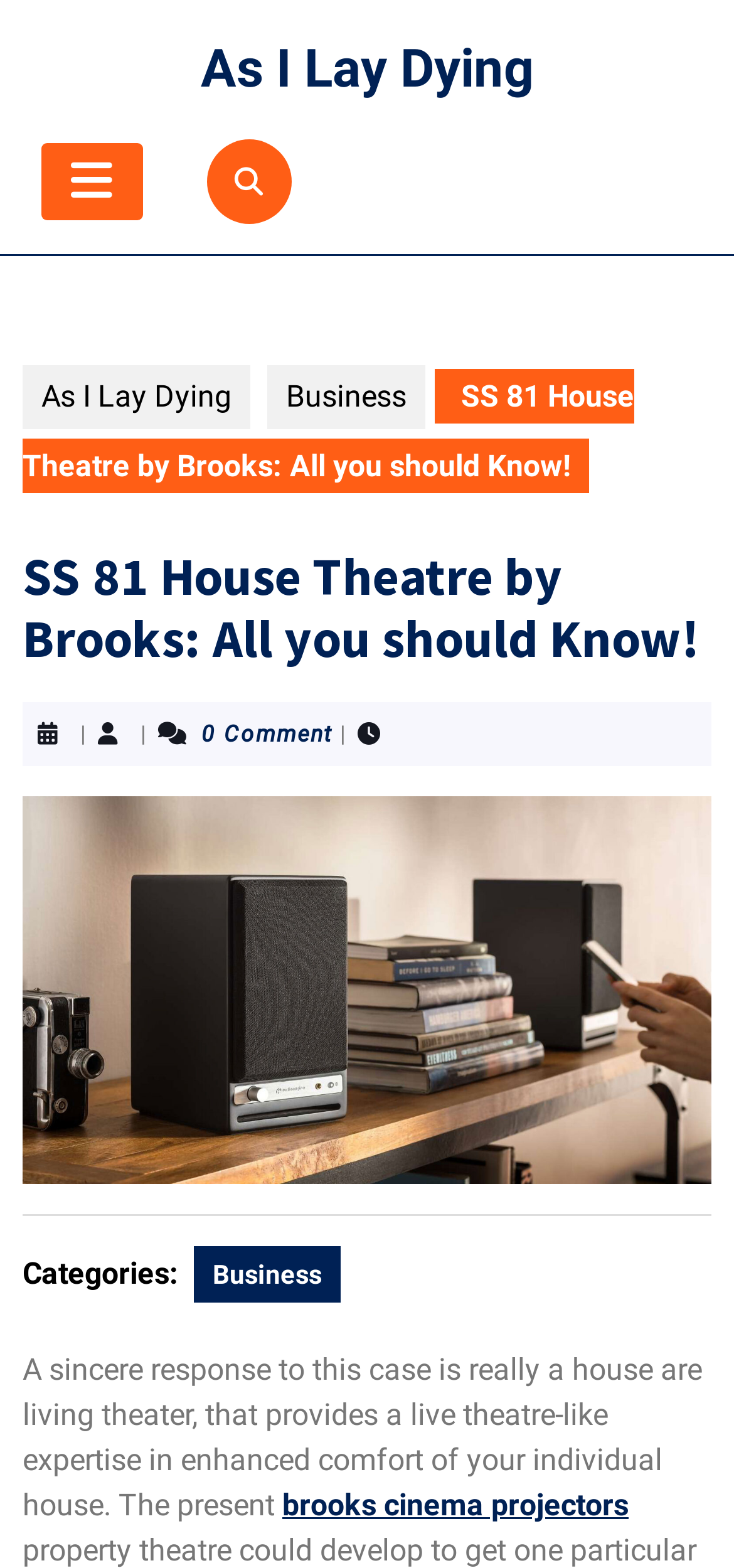What is the category of the post?
Offer a detailed and full explanation in response to the question.

The category of the post is mentioned as 'Business' which is a link on the webpage.